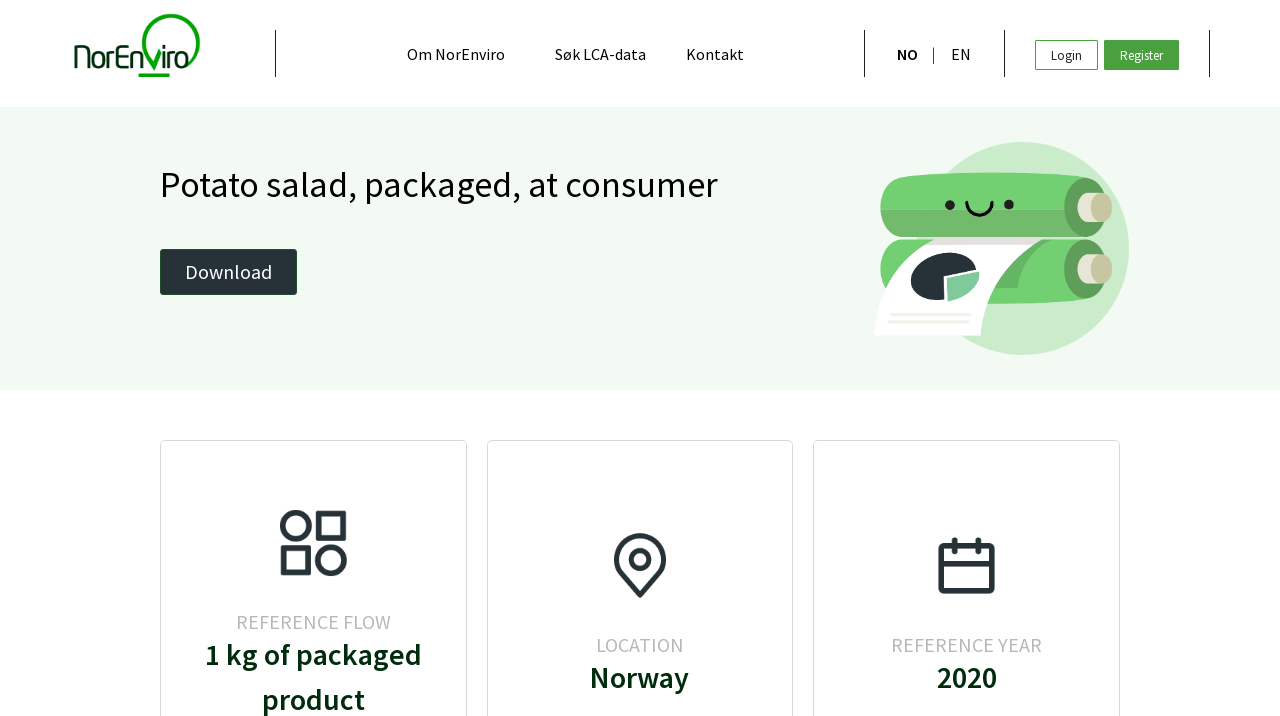Identify the bounding box coordinates for the UI element mentioned here: "EN". Provide the coordinates as four float values between 0 and 1, i.e., [left, top, right, bottom].

[0.743, 0.044, 0.759, 0.108]